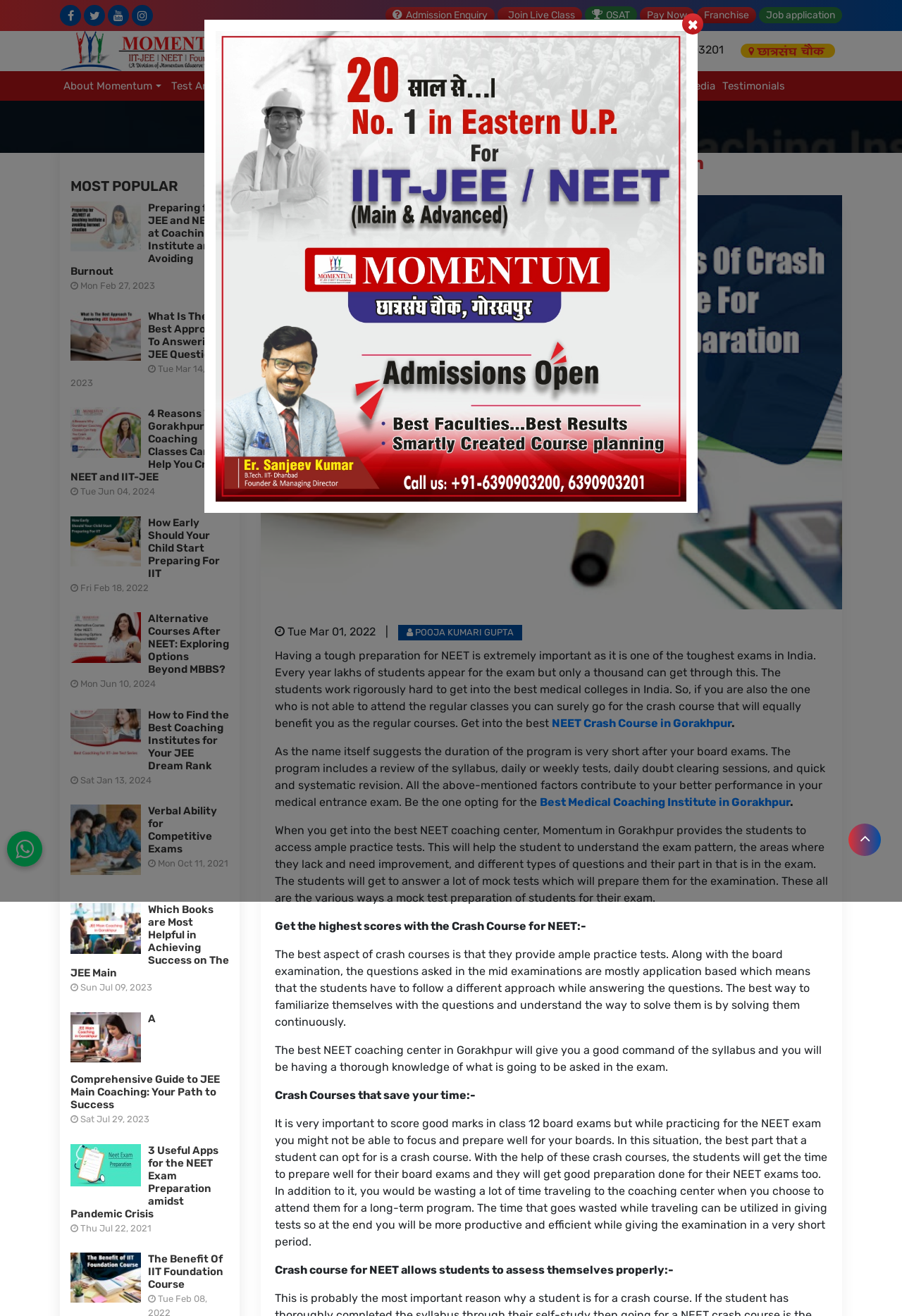What is the name of the coaching institute?
Please provide a comprehensive answer to the question based on the webpage screenshot.

The name of the coaching institute can be found in the image element with the text 'Momentum' at coordinates [0.066, 0.024, 0.266, 0.054]. This image is likely the logo of the institute.